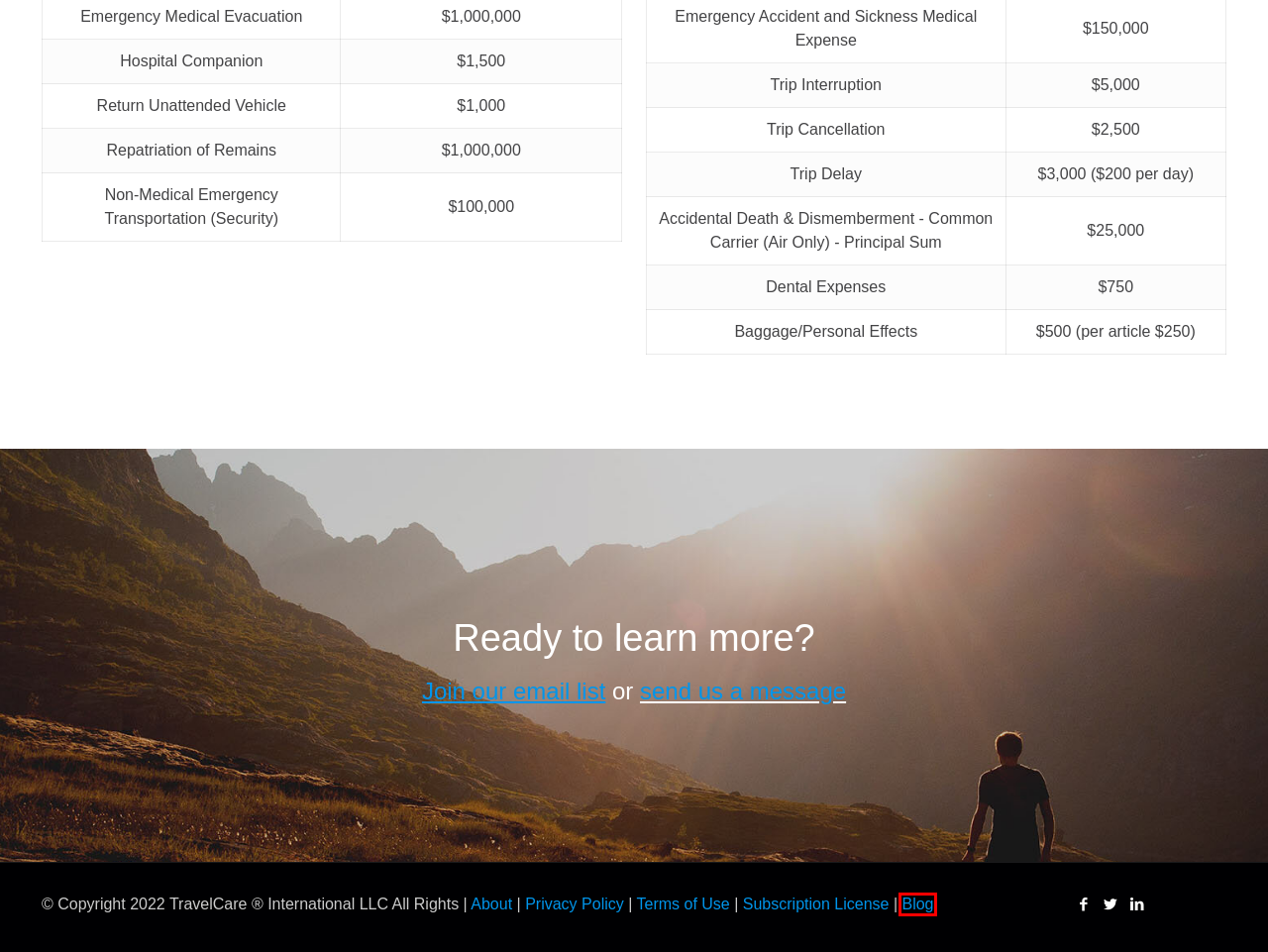You are provided with a screenshot of a webpage where a red rectangle bounding box surrounds an element. Choose the description that best matches the new webpage after clicking the element in the red bounding box. Here are the choices:
A. Destination
B. Privacy Policy – TravelCare
C. Subscription License – TravelCare
D. About – TravelCare
E. Travel Care
F. TravelCare’s Blog – TravelCare
G. Contact- page accessed from travelcare external-public – TravelCare
H. Policy Document List

F